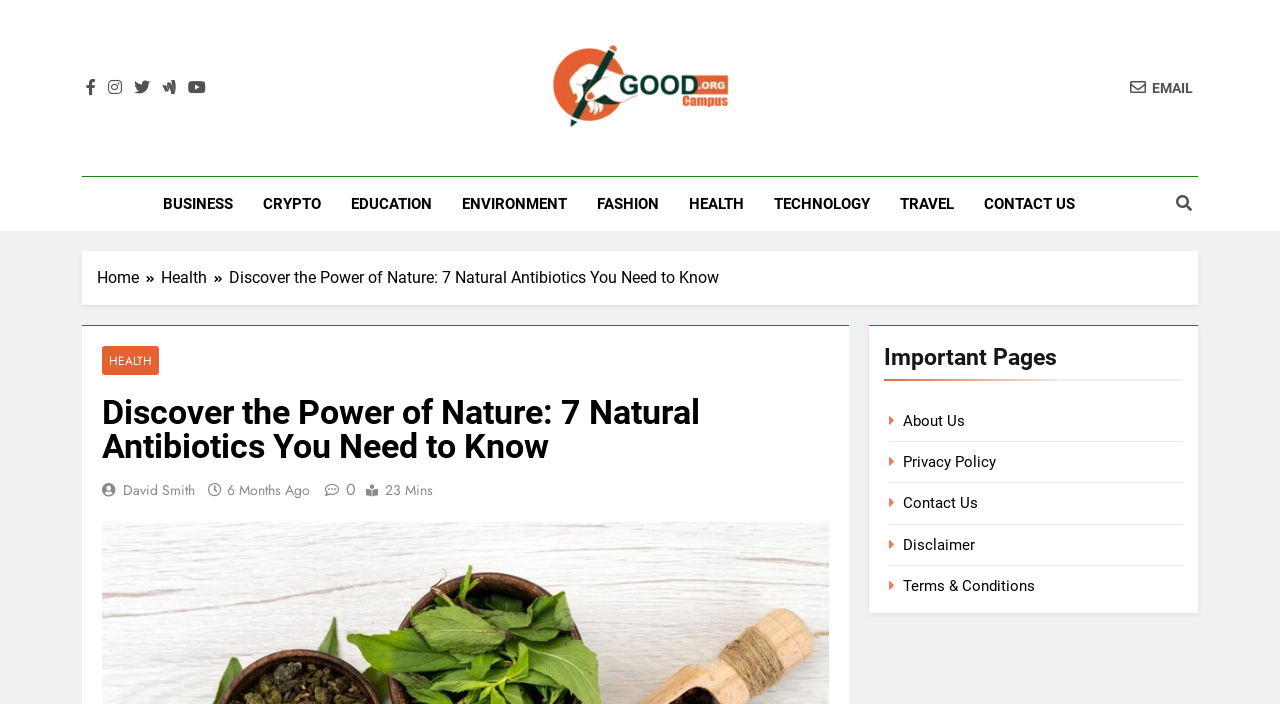Locate the bounding box for the described UI element: "NEWS". Ensure the coordinates are four float numbers between 0 and 1, formatted as [left, top, right, bottom].

None